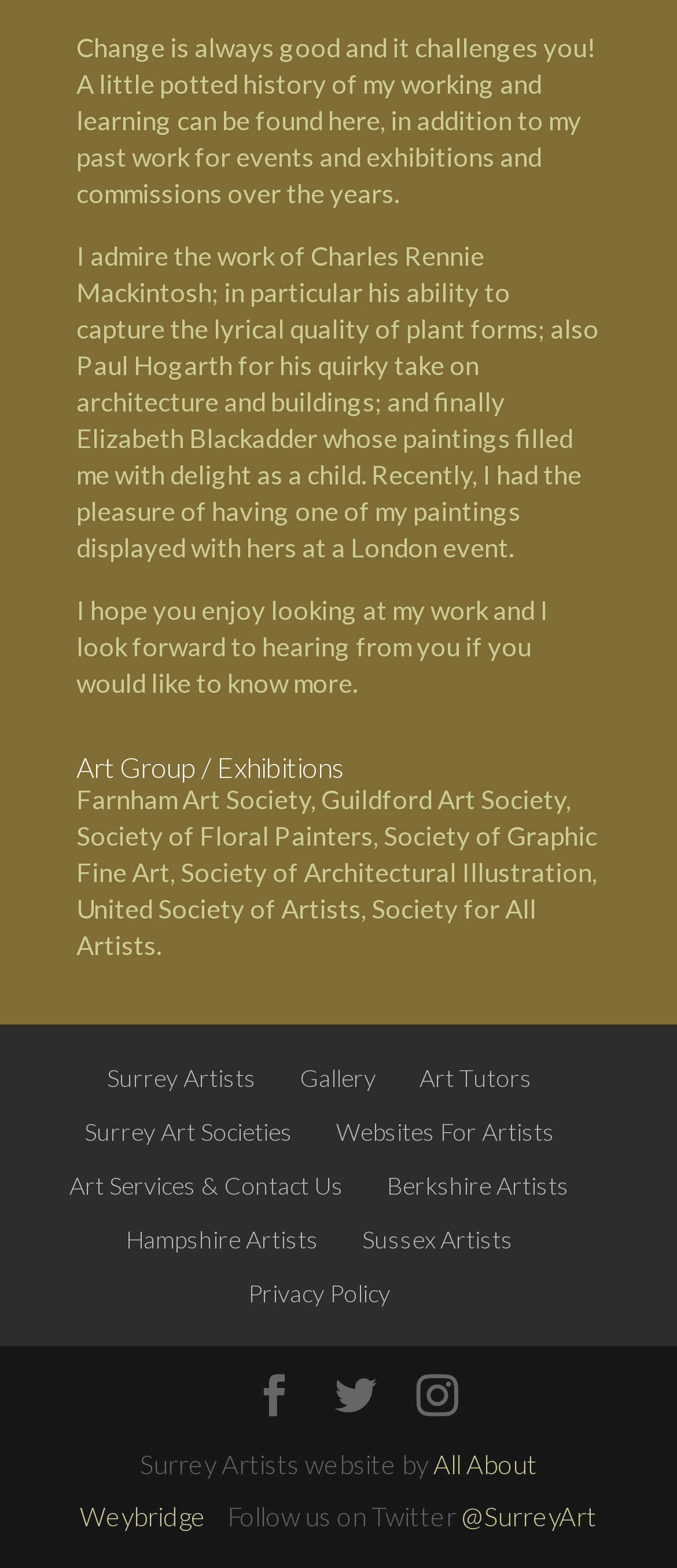Identify the bounding box of the UI element described as follows: "Art Services & Contact Us". Provide the coordinates as four float numbers in the range of 0 to 1 [left, top, right, bottom].

[0.103, 0.747, 0.508, 0.765]